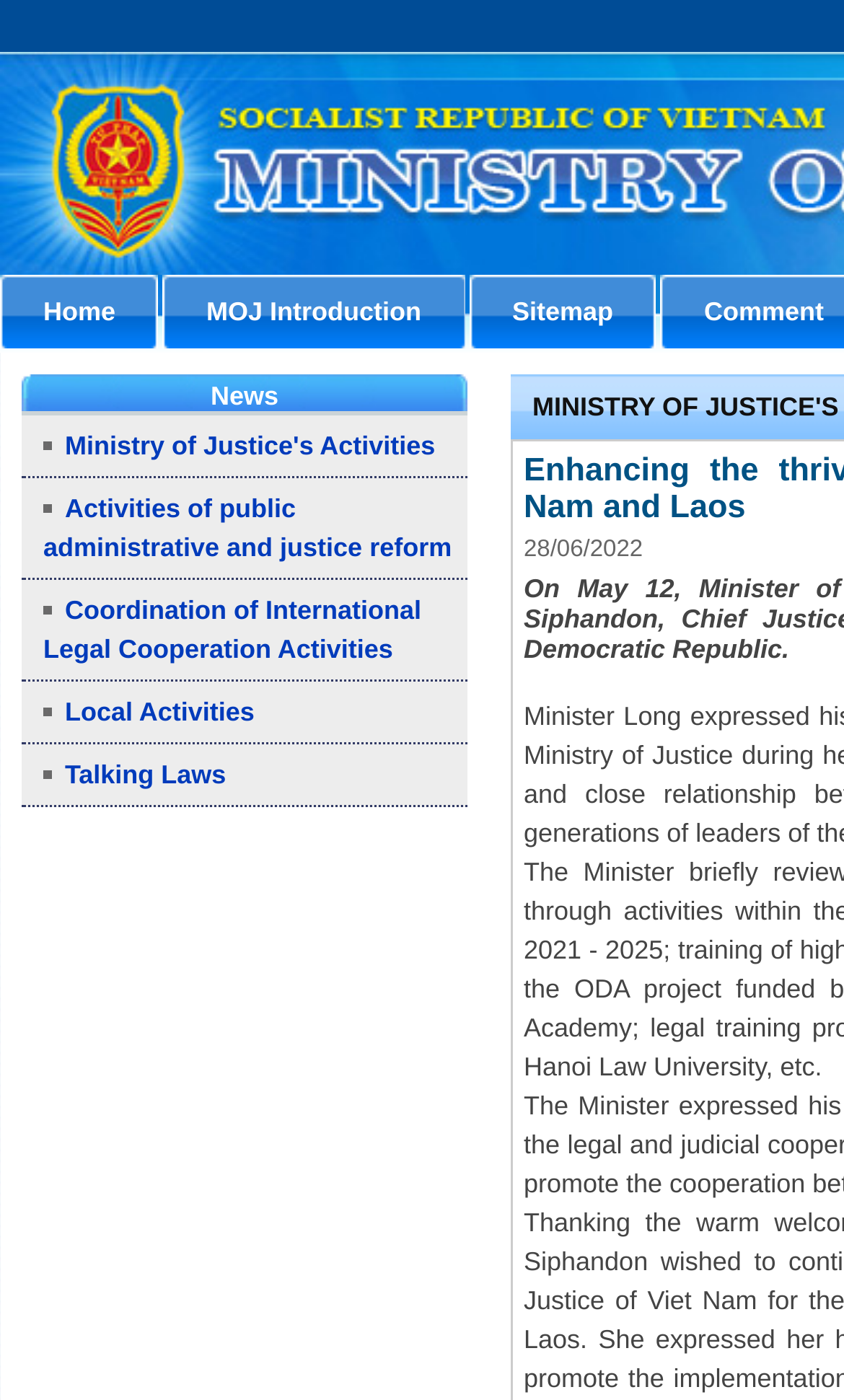Please identify the bounding box coordinates of the element's region that needs to be clicked to fulfill the following instruction: "go to home page". The bounding box coordinates should consist of four float numbers between 0 and 1, i.e., [left, top, right, bottom].

[0.0, 0.196, 0.188, 0.249]